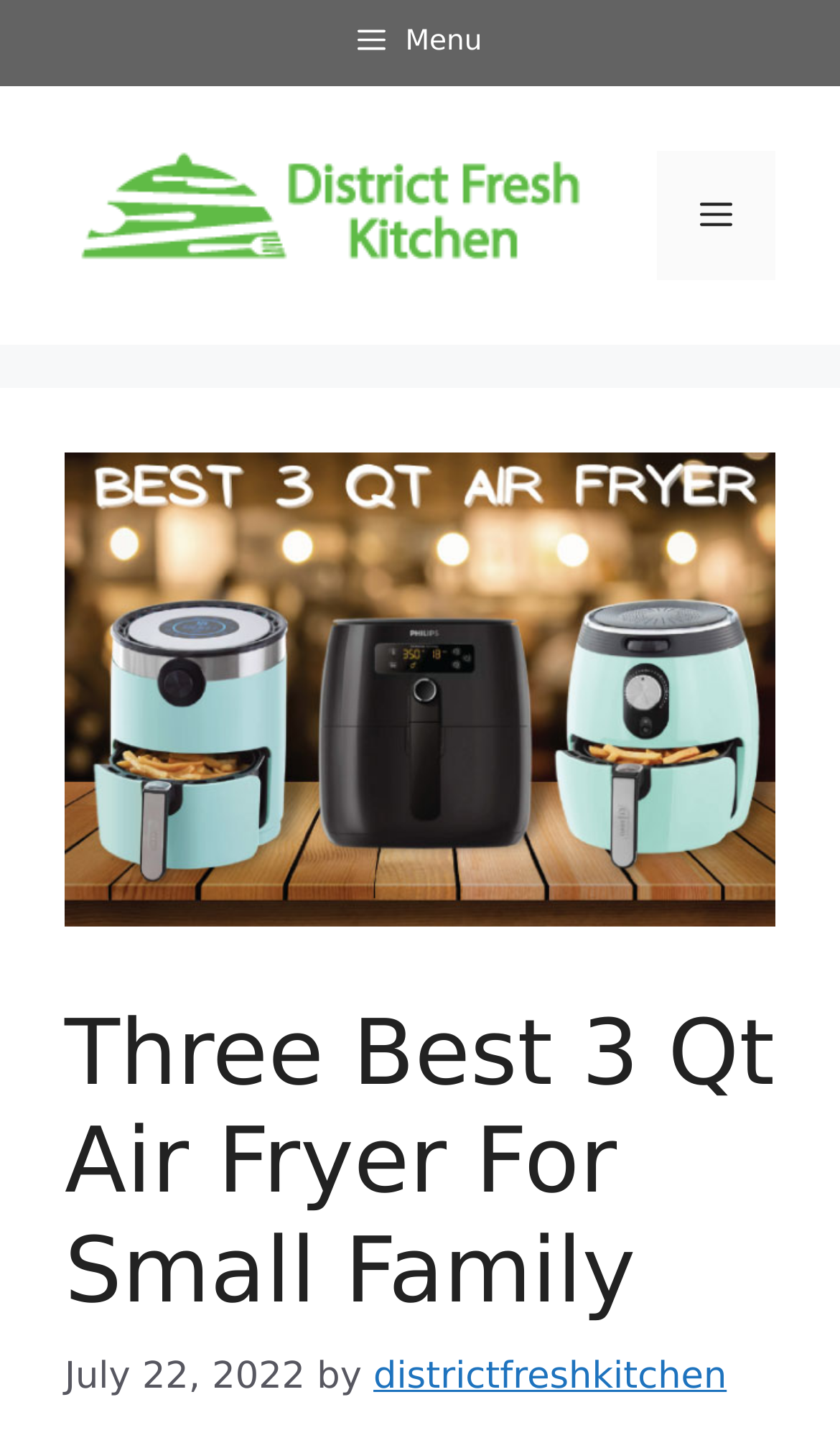Elaborate on the webpage's design and content in a detailed caption.

The webpage is about air fryers, specifically reviewing the three best 3 Qt air fryers for small families. At the top left corner, there is a button labeled "Menu" and a banner with the site's name, "DISTRICT FRESH KITCHEN + BAR", accompanied by an image of the site's logo. To the right of the banner, there is a navigation button labeled "Mobile Toggle" that expands to a menu.

Below the navigation button, there is a large image showcasing the three best 3 Qt air fryers for small families. Underneath the image, there is a header section with a heading that reads "Three Best 3 Qt Air Fryer For Small Family". The heading is followed by a timestamp indicating the publication date, "July 22, 2022", and the author's name, "districtfreshkitchen".

The webpage also features an advertisement iframe that spans the entire width of the page, located below the header section.